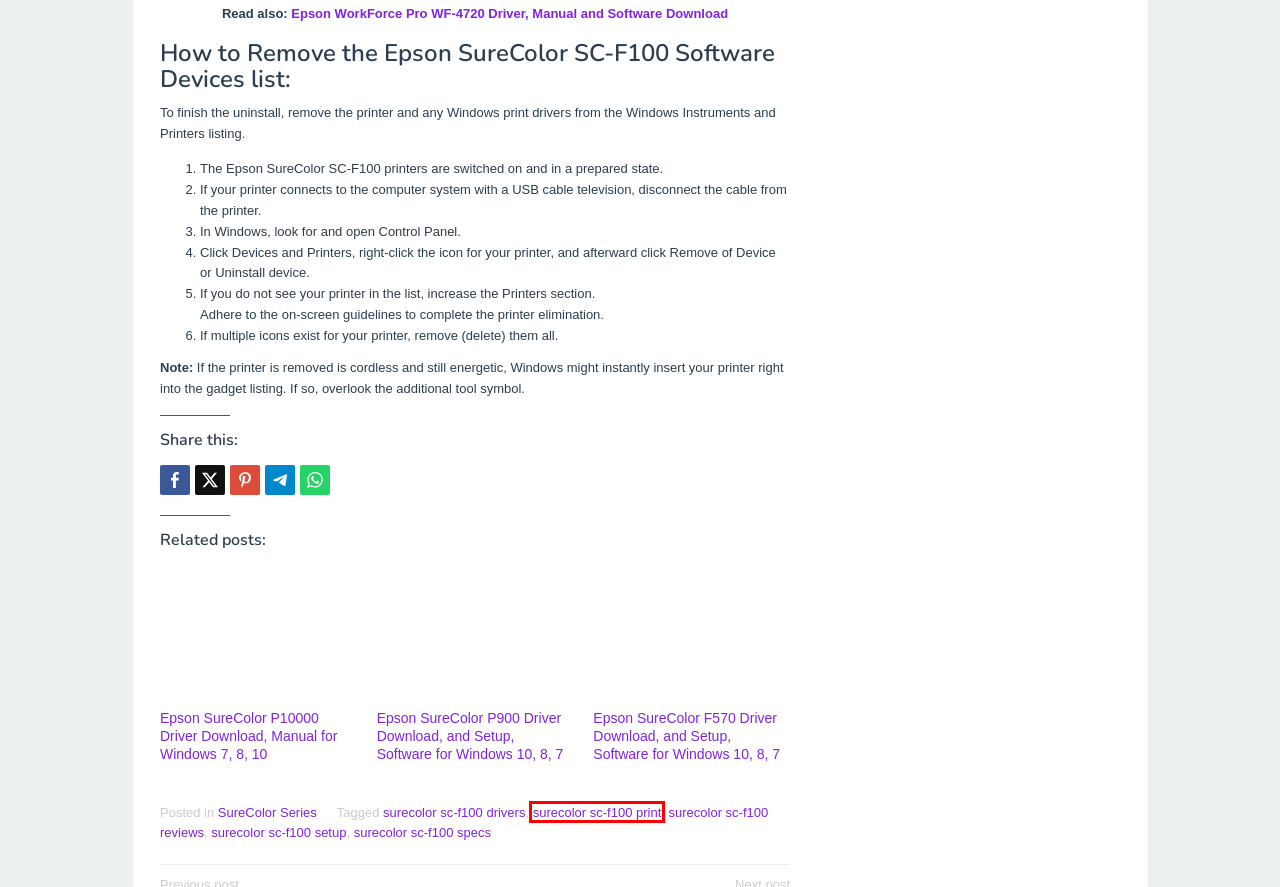Look at the screenshot of a webpage where a red rectangle bounding box is present. Choose the webpage description that best describes the new webpage after clicking the element inside the red bounding box. Here are the candidates:
A. Epson WorkForce Pro WF-4720 Driver, Manual and Software Download
B. surecolor sc-f100 specs Archives - Epson Driver Center
C. Epson SureColor P900 Driver Download, and Setup, Software for Windows
D. surecolor sc-f100 print Archives - Epson Driver Center
E. Epson SureColor F570 Driver Download, and Setup, Software for Windows
F. surecolor sc-f100 setup Archives - Epson Driver Center
G. surecolor sc-f100 reviews Archives - Epson Driver Center
H. surecolor sc-f100 drivers Archives - Epson Driver Center

D